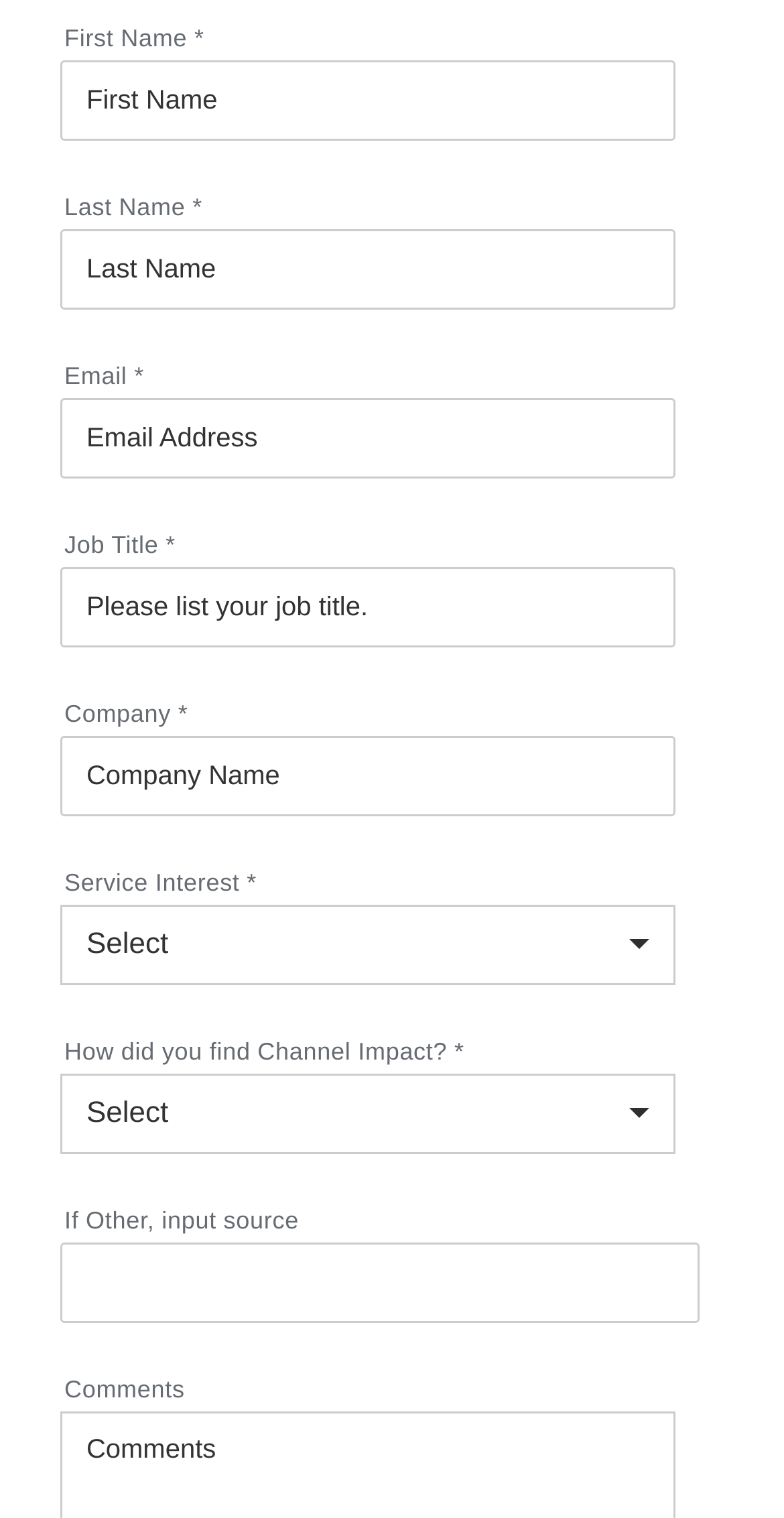Respond with a single word or phrase:
How many fields are required in the form?

7